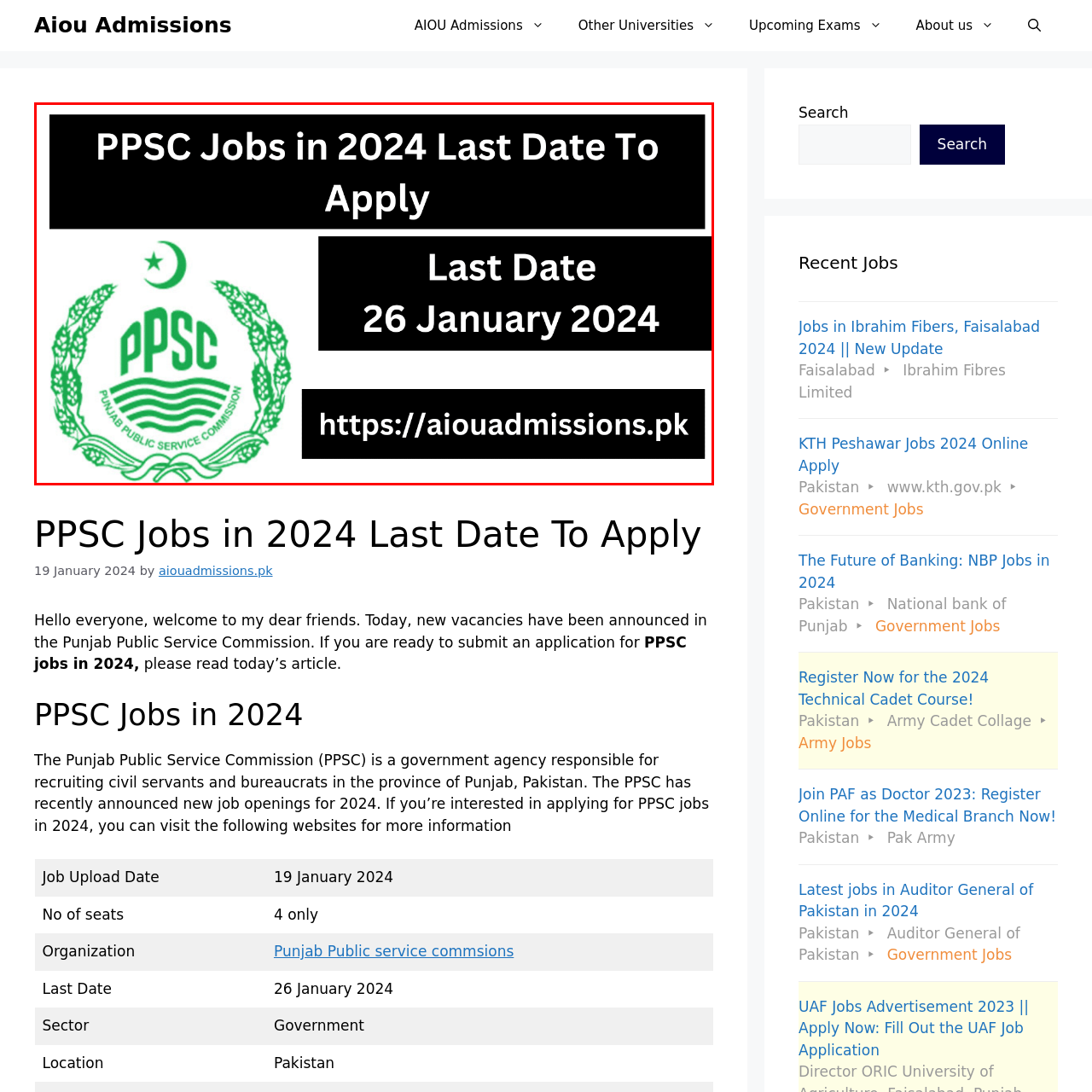Focus on the section encased in the red border, What is the URL provided for further details? Give your response as a single word or phrase.

https://aiouadmissions.pk